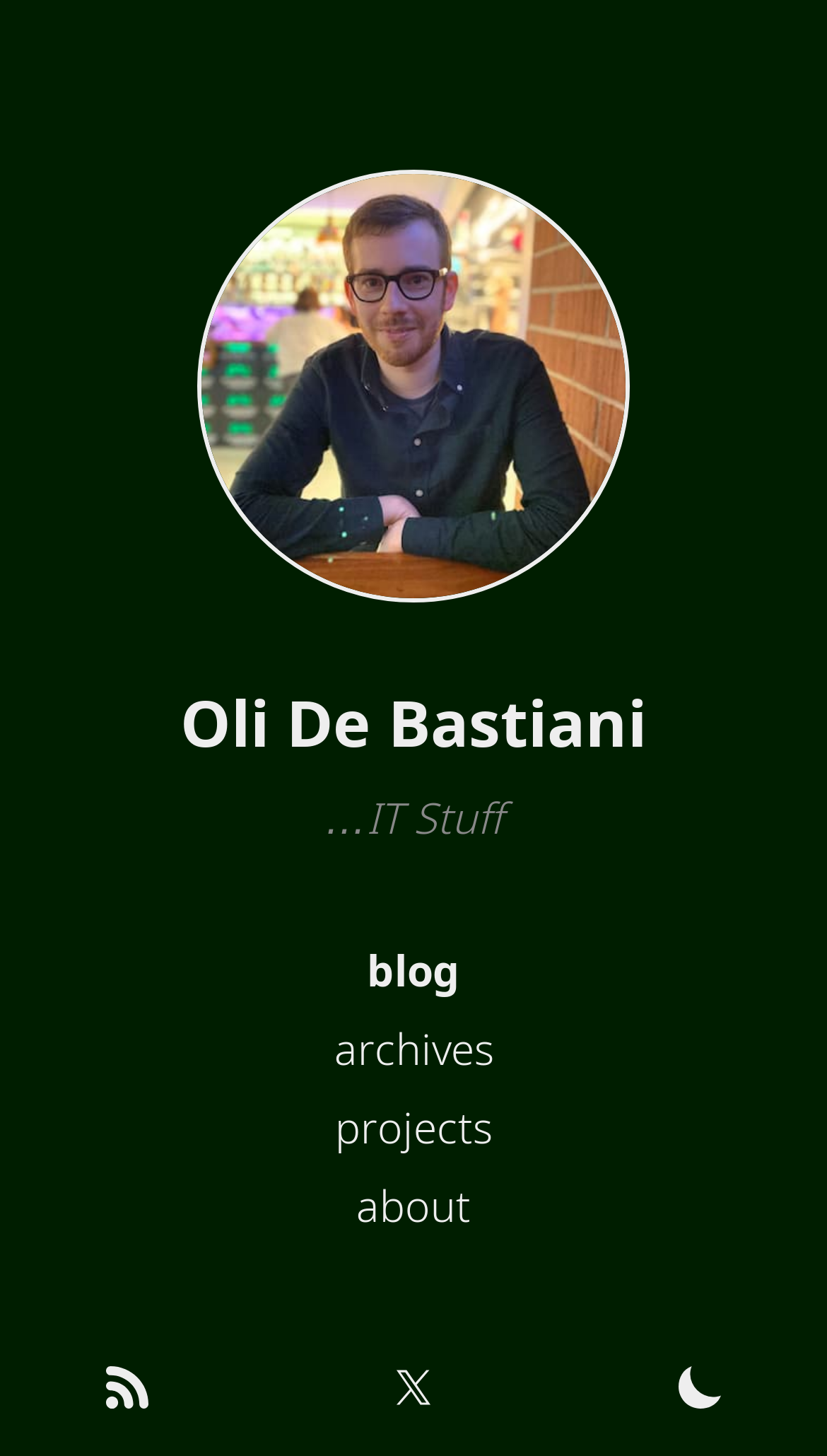Given the element description, predict the bounding box coordinates in the format (top-left x, top-left y, bottom-right x, bottom-right y), using floating point numbers between 0 and 1: Oli De Bastiani

[0.026, 0.472, 0.974, 0.53]